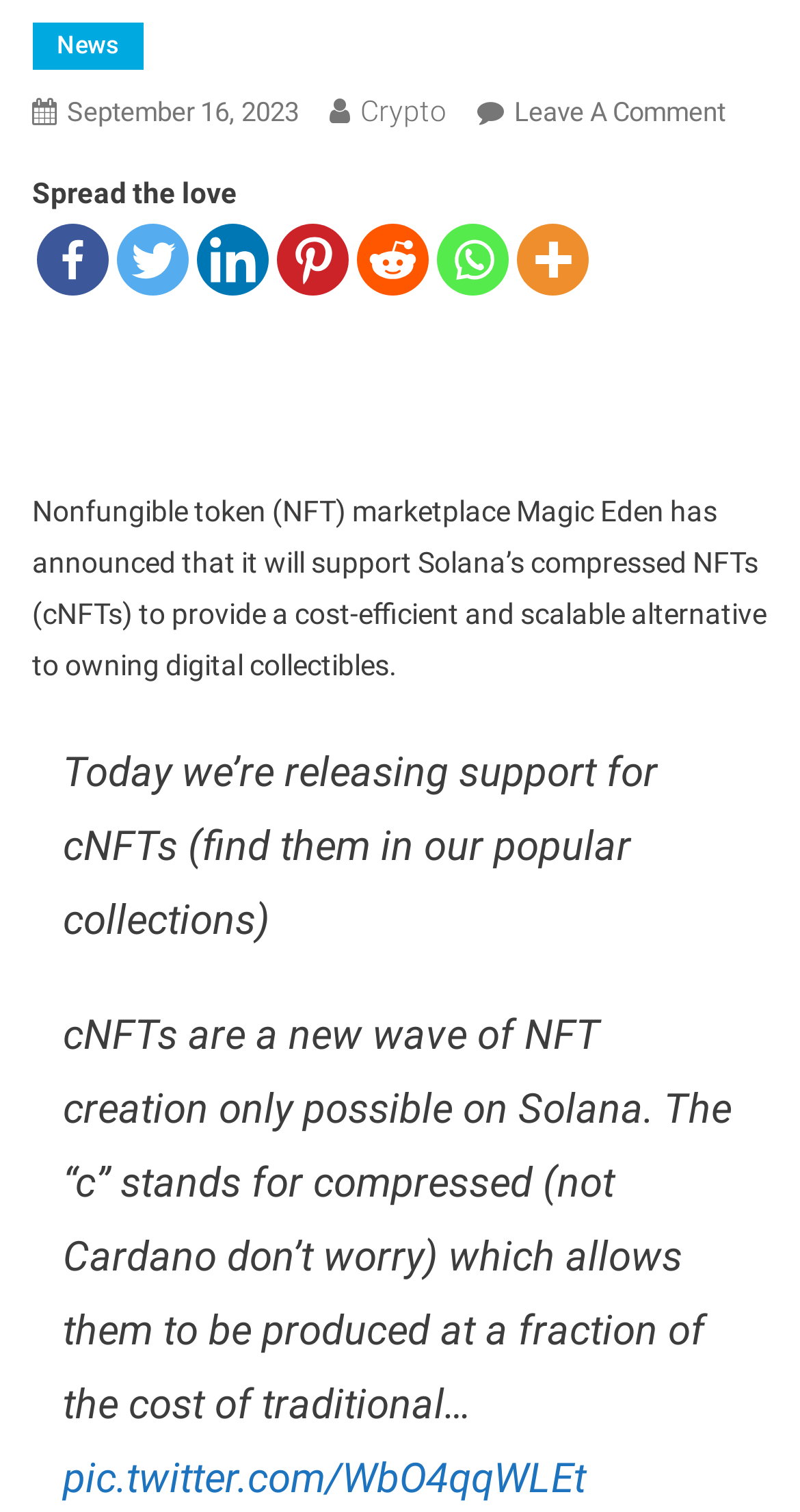What is the date mentioned in the webpage?
Please give a detailed and thorough answer to the question, covering all relevant points.

The date is mentioned in the link element with the text 'September 16, 2023' and has a bounding box coordinate of [0.084, 0.064, 0.373, 0.084].